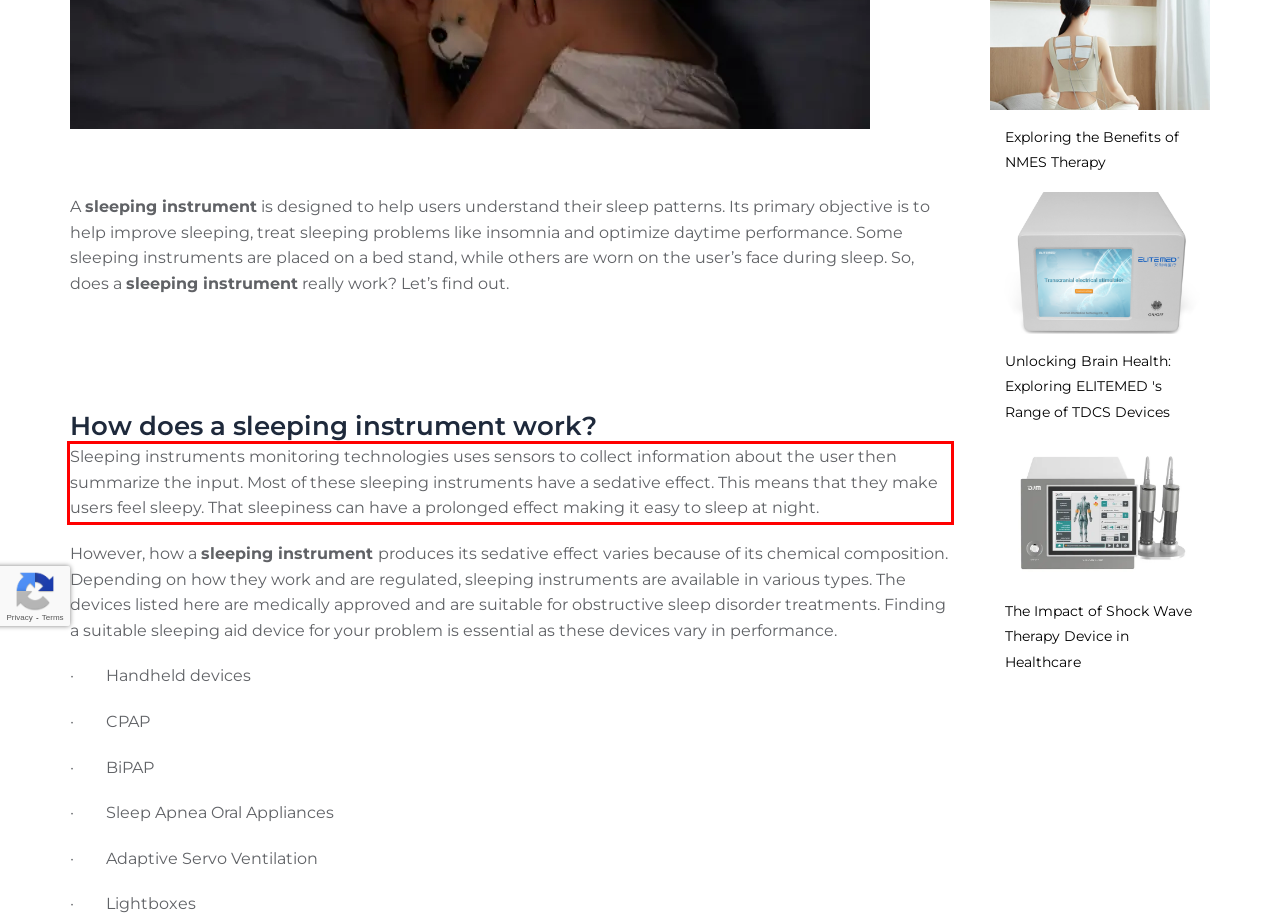Please perform OCR on the UI element surrounded by the red bounding box in the given webpage screenshot and extract its text content.

Sleeping instruments monitoring technologies uses sensors to collect information about the user then summarize the input. Most of these sleeping instruments have a sedative effect. This means that they make users feel sleepy. That sleepiness can have a prolonged effect making it easy to sleep at night.